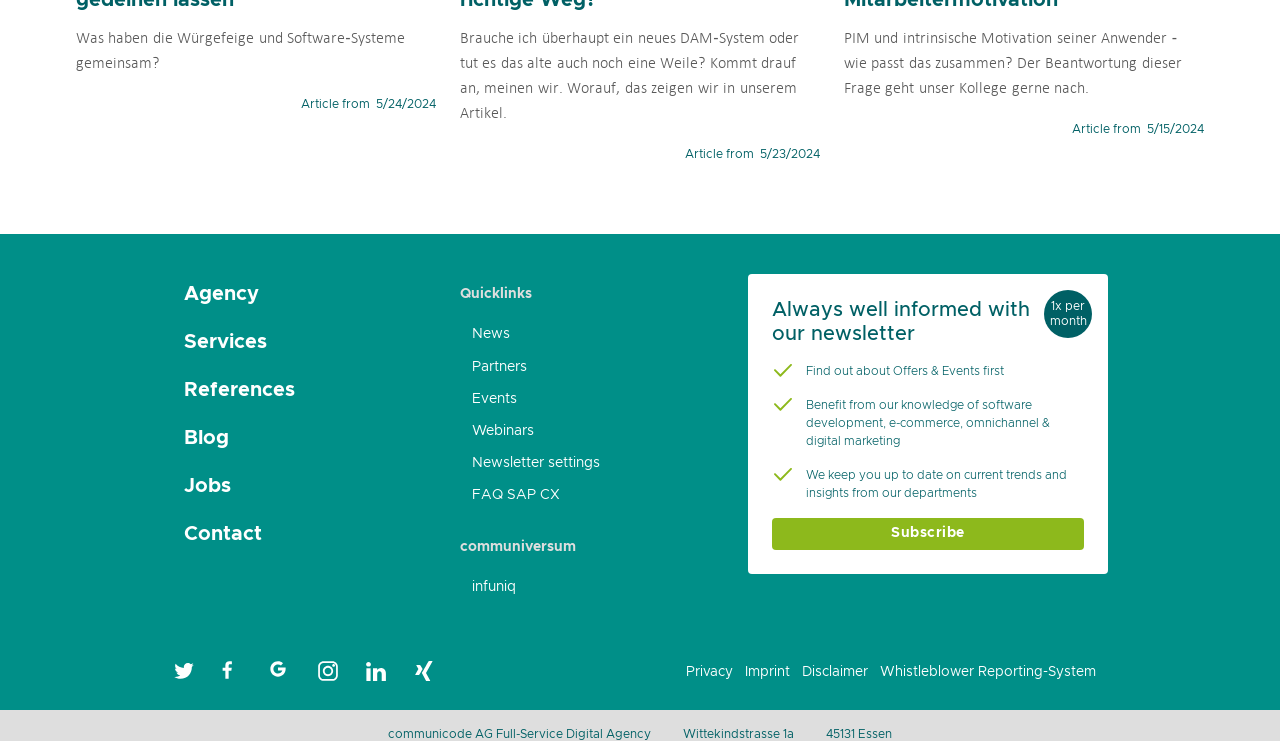What social media platforms does the digital agency have?
Using the information presented in the image, please offer a detailed response to the question.

The social media platforms of the digital agency can be found at the bottom of the webpage, where it lists the icons and links to Twitter, Facebook, Google, Instagram, and Xing.